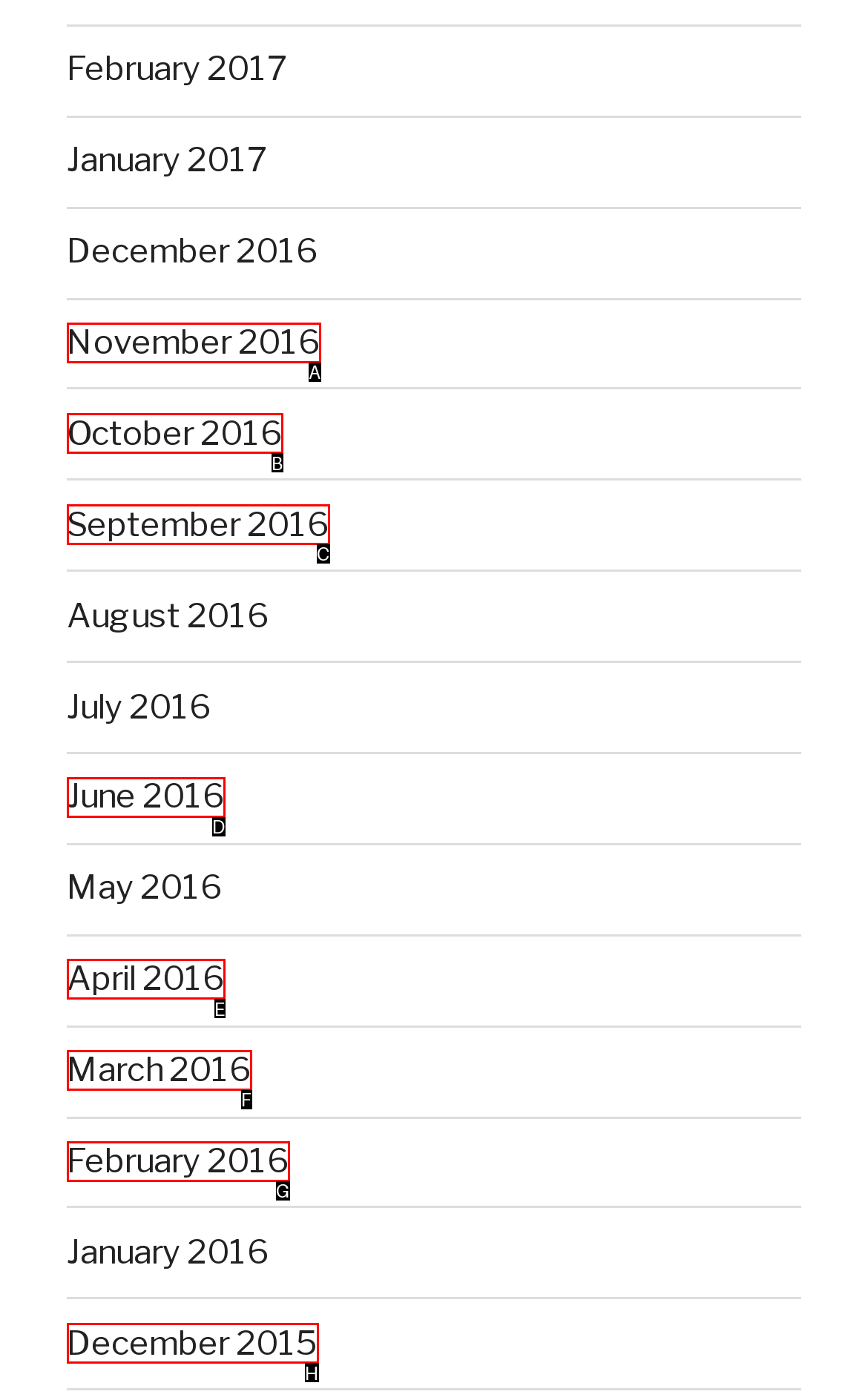Decide which UI element to click to accomplish the task: view December 2015
Respond with the corresponding option letter.

H